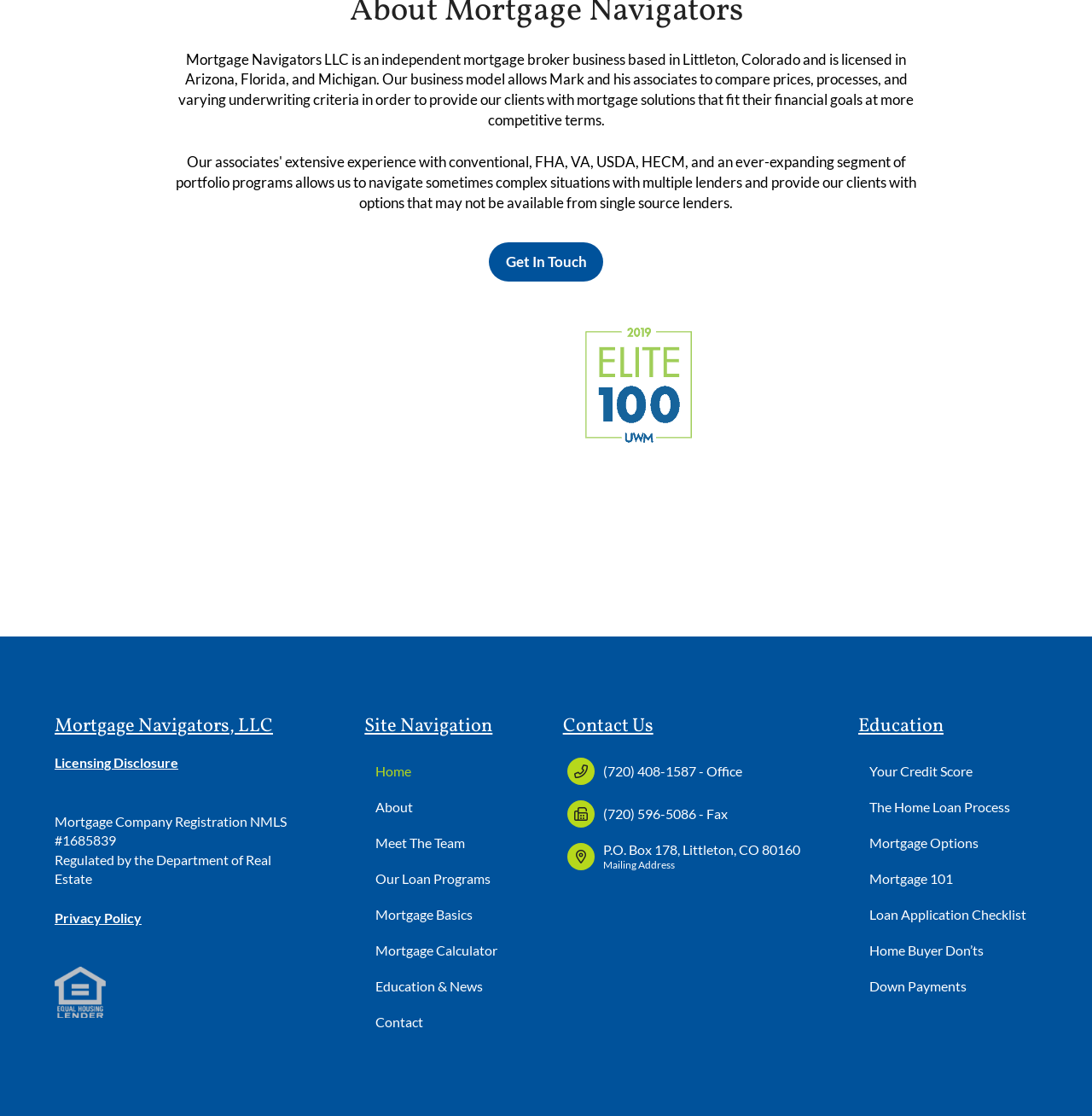Given the element description: "About", predict the bounding box coordinates of the UI element it refers to, using four float numbers between 0 and 1, i.e., [left, top, right, bottom].

[0.334, 0.707, 0.389, 0.739]